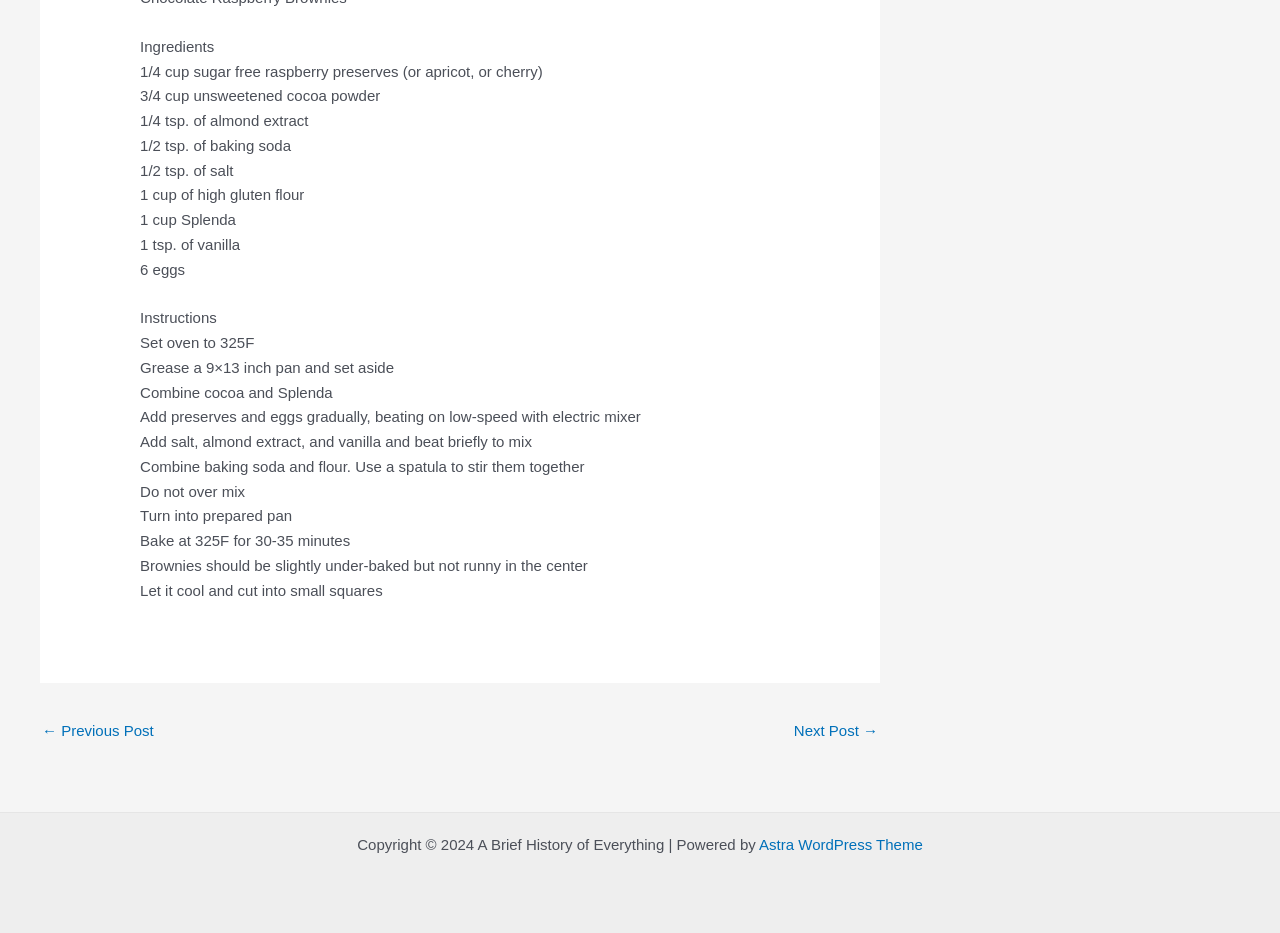How long should the brownies be baked?
Use the image to give a comprehensive and detailed response to the question.

The baking time for the brownies is mentioned in the 'Instructions' section as 'Bake at 325F for 30-35 minutes'.